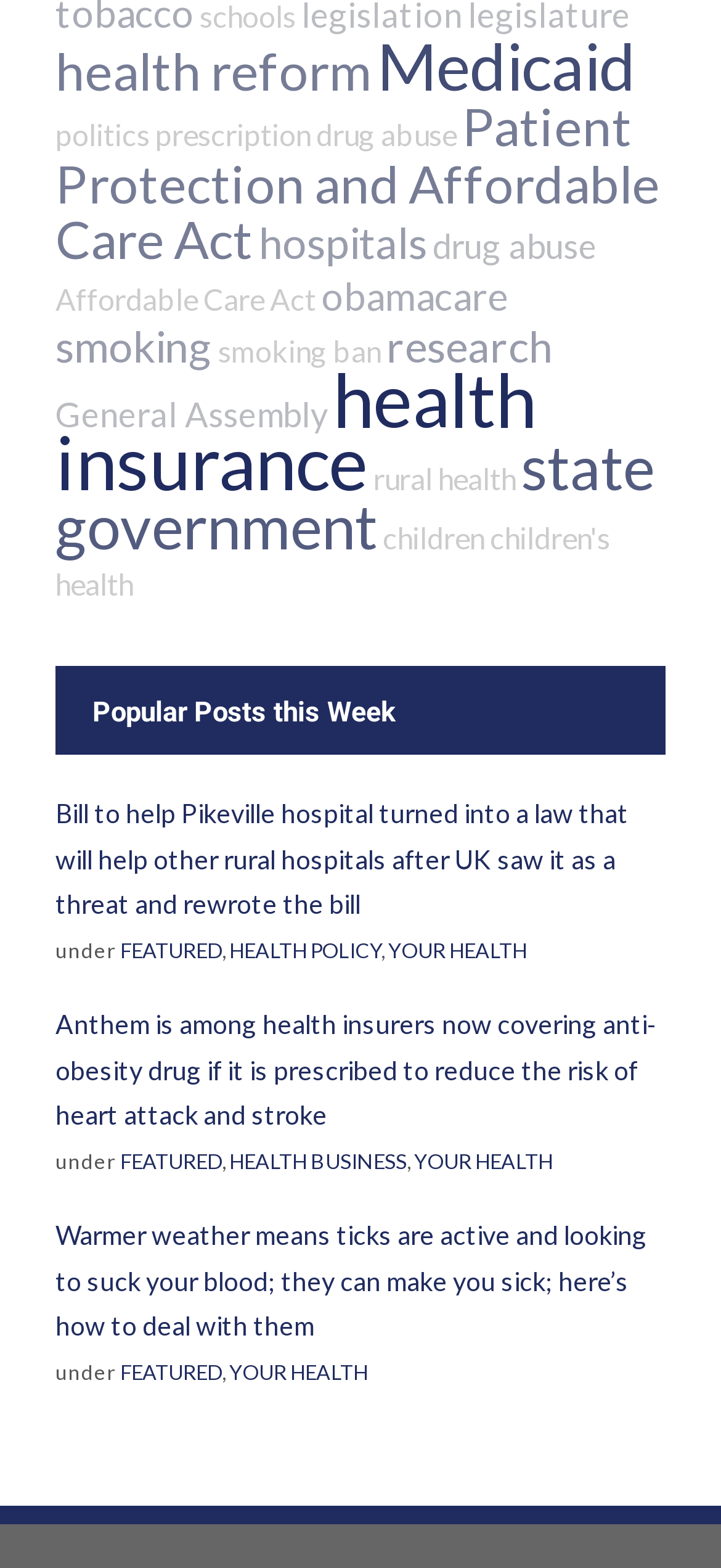Give a short answer using one word or phrase for the question:
What is the topic of the link at the top left?

health reform